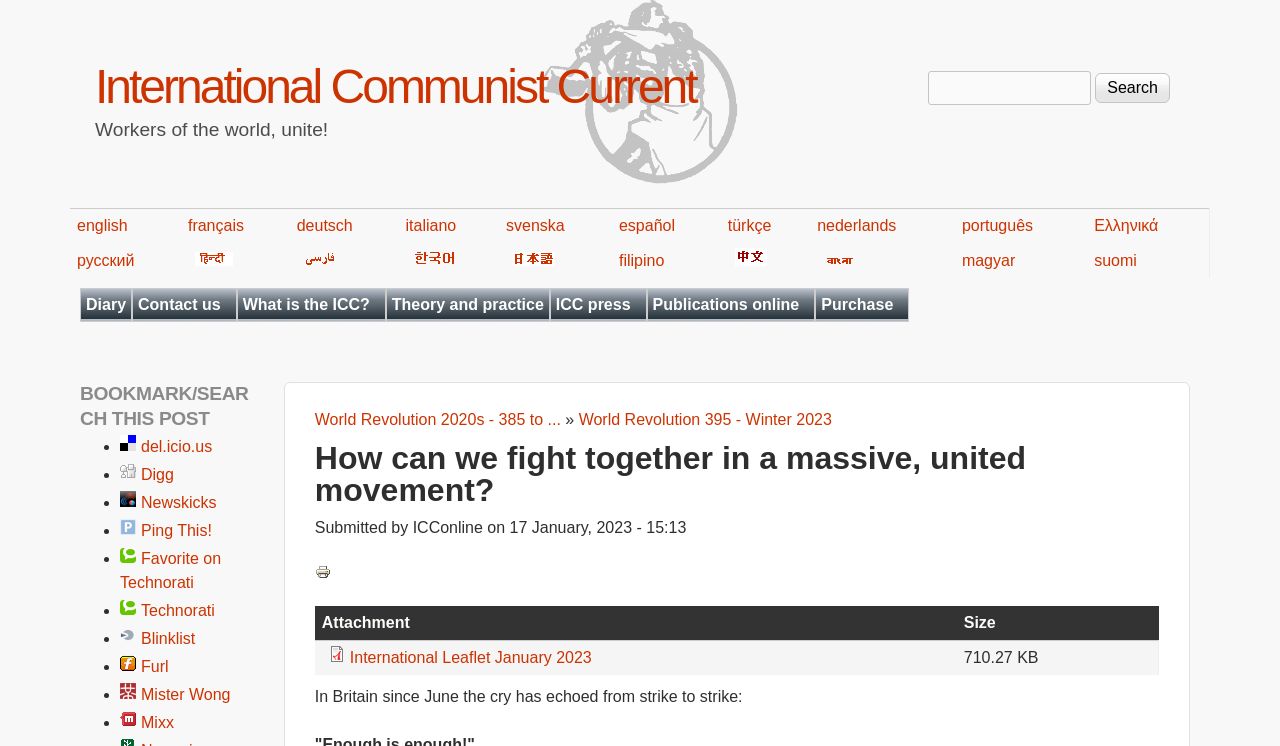Look at the image and answer the question in detail:
What is the title of the article?

The title of the article can be found in the heading element with the text 'How can we fight together in a massive, united movement?' which is located below the navigation menu.